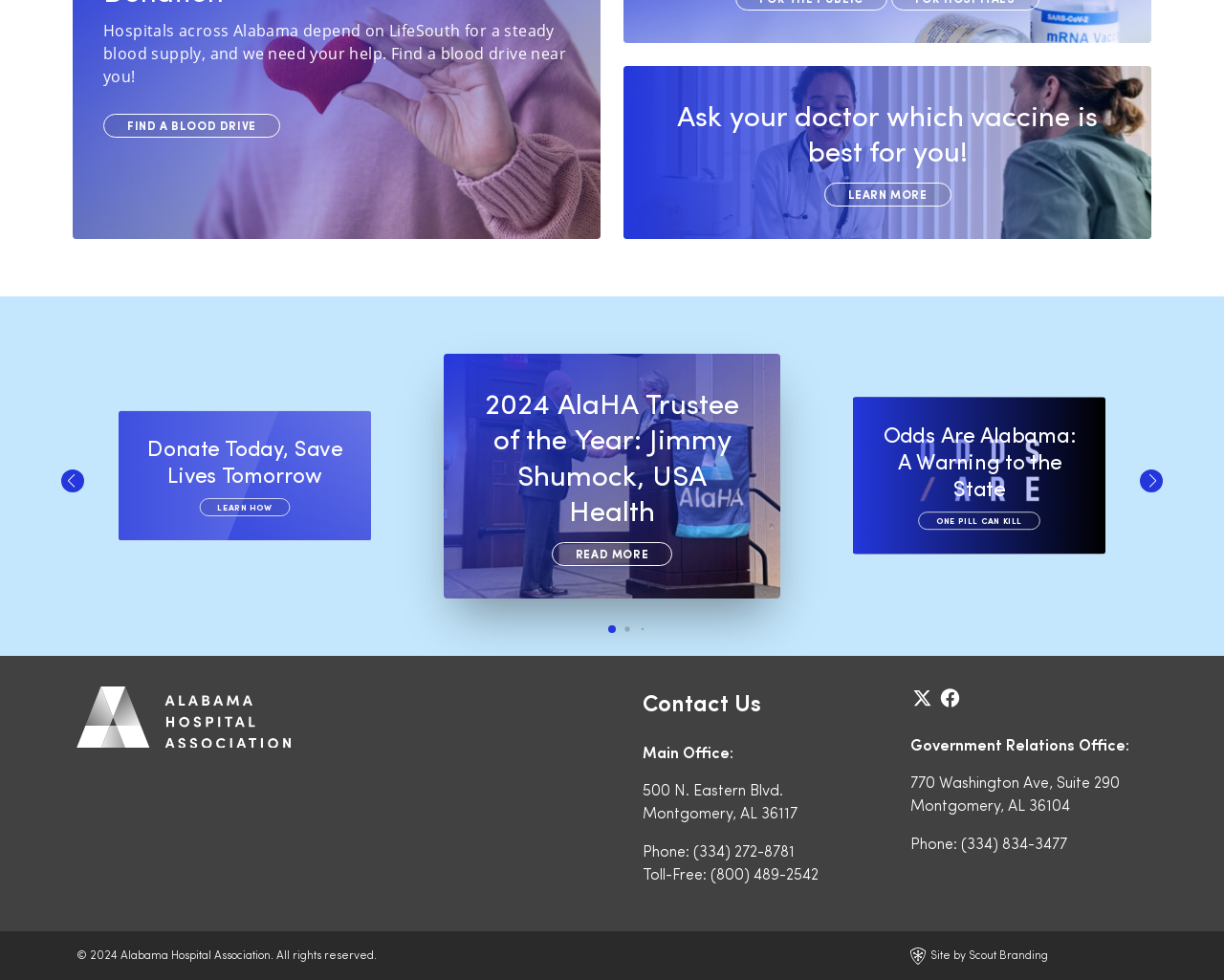What is the main purpose of LifeSouth?
Look at the image and provide a short answer using one word or a phrase.

Blood supply